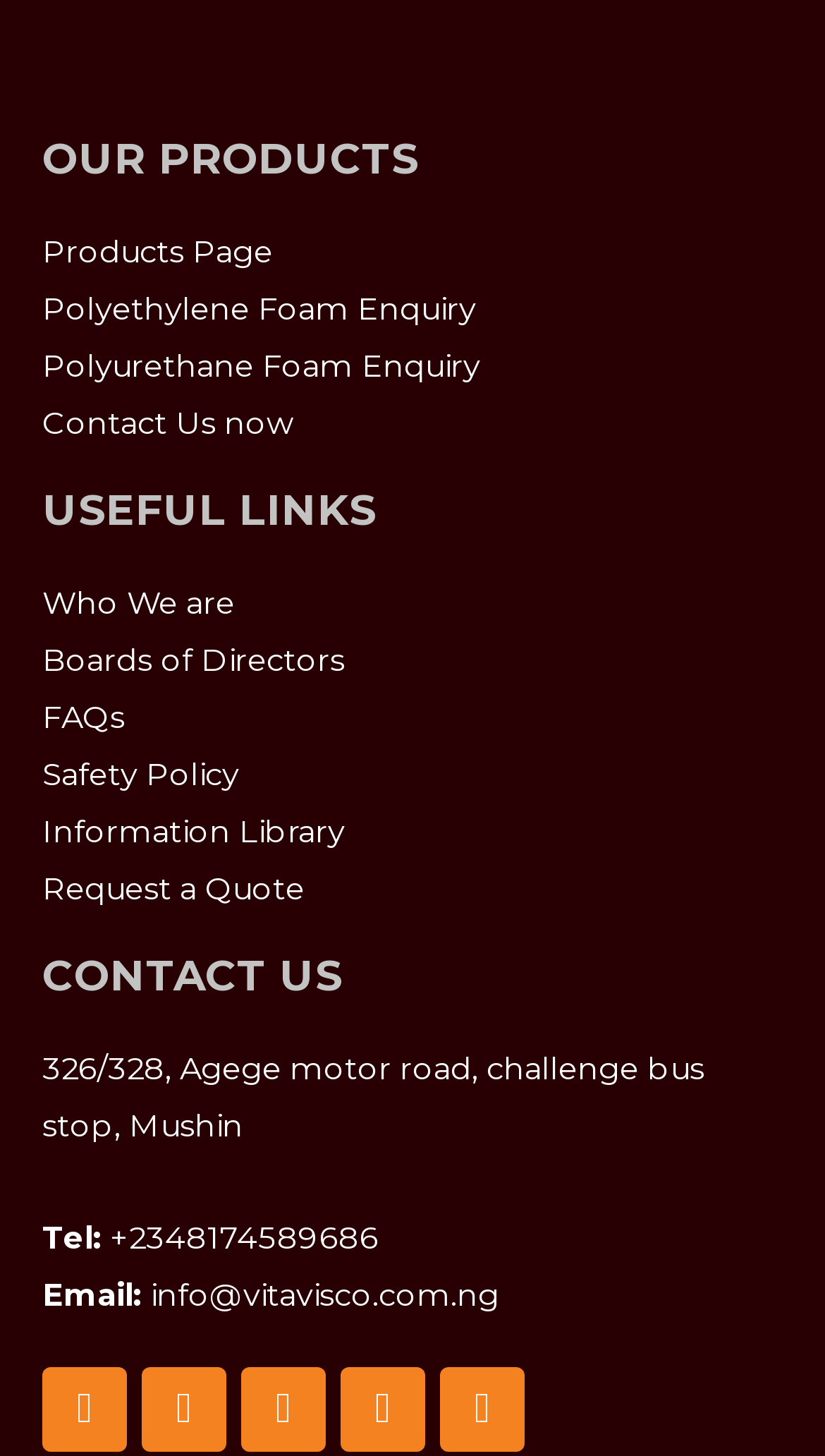Specify the bounding box coordinates of the element's region that should be clicked to achieve the following instruction: "Visit who we are page". The bounding box coordinates consist of four float numbers between 0 and 1, in the format [left, top, right, bottom].

[0.051, 0.401, 0.285, 0.427]